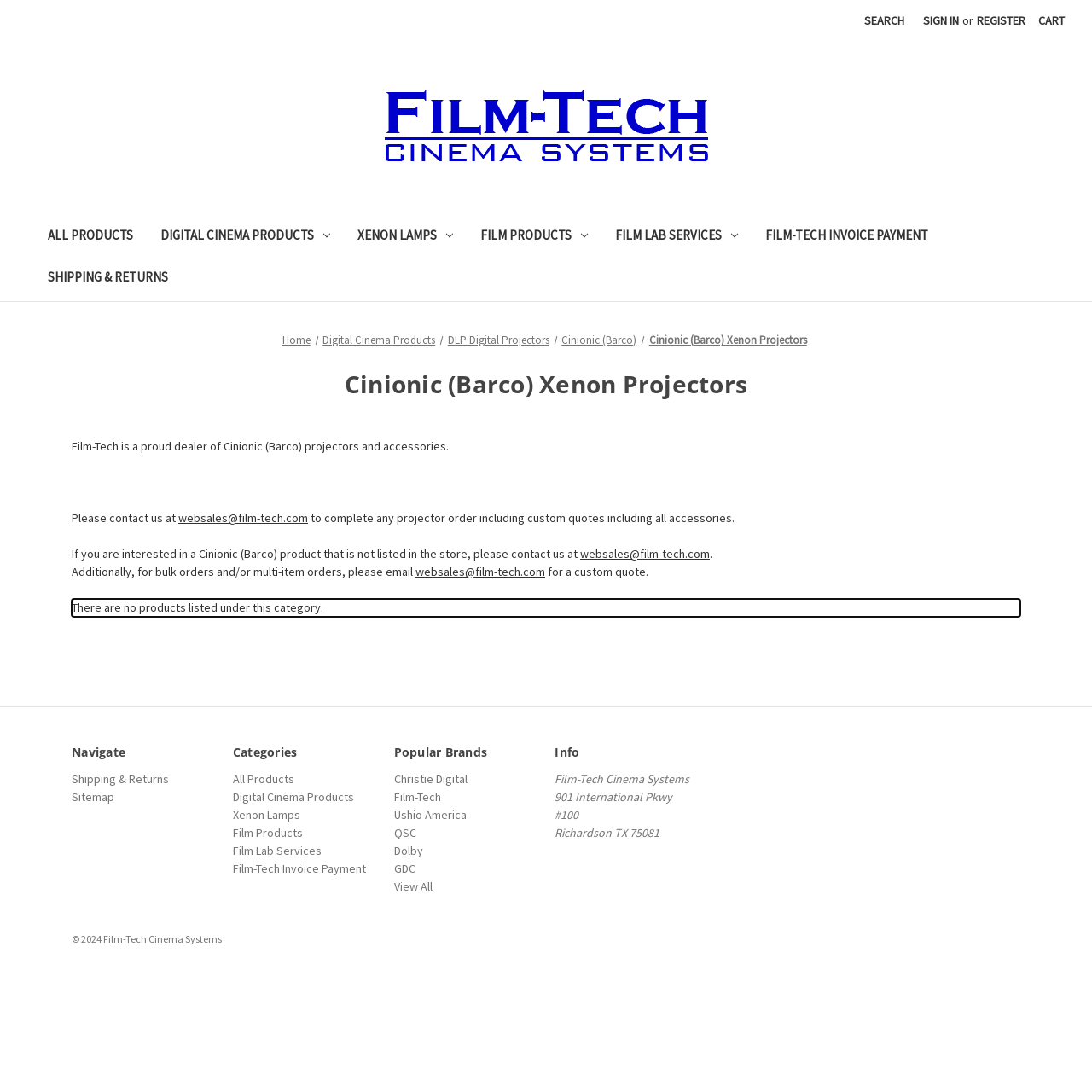Please provide a one-word or phrase answer to the question: 
What is the name of the company that sells these products?

Film-Tech Cinema Systems